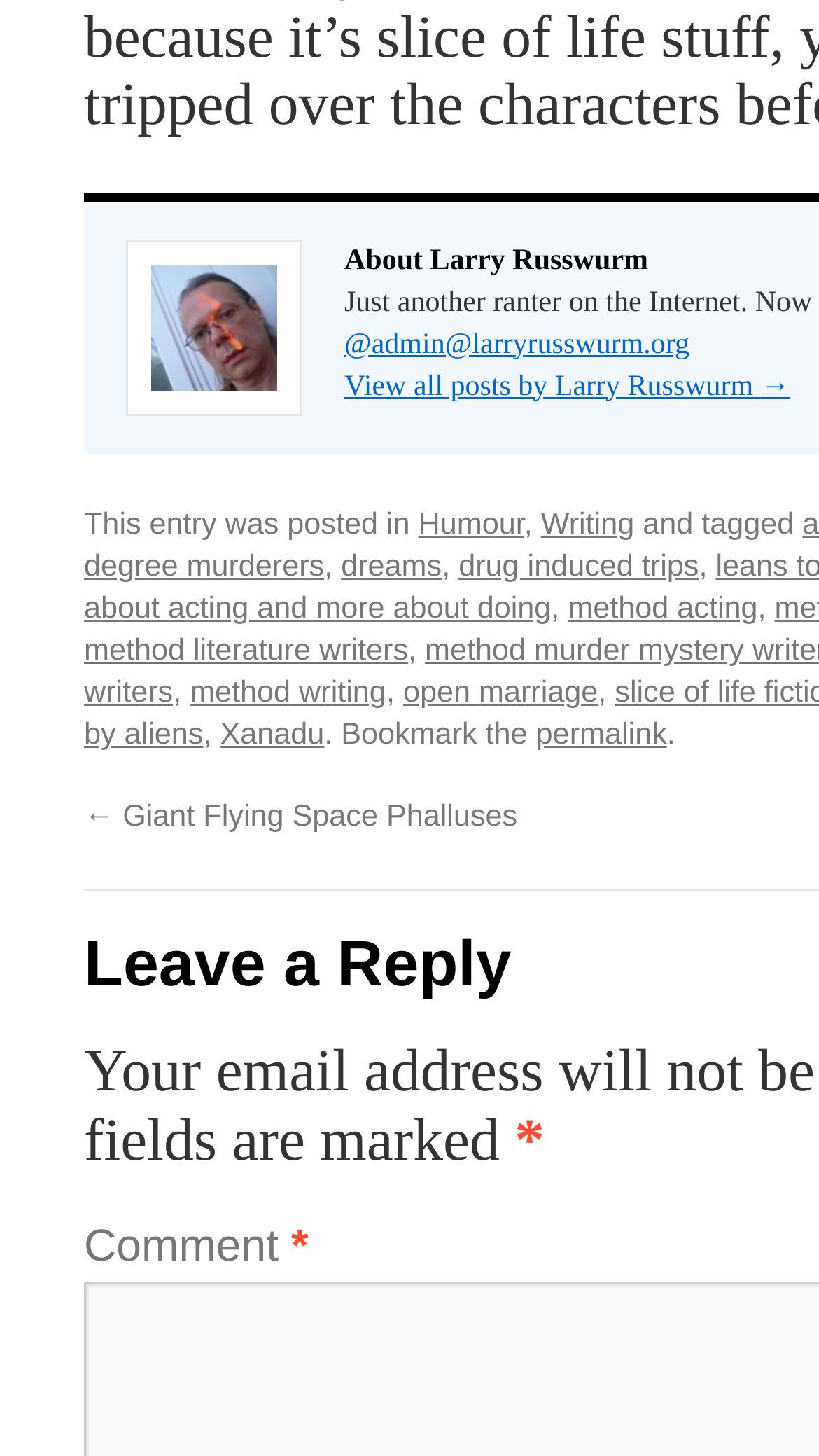What is the title of the previous post?
Refer to the image and provide a one-word or short phrase answer.

Giant Flying Space Phalluses